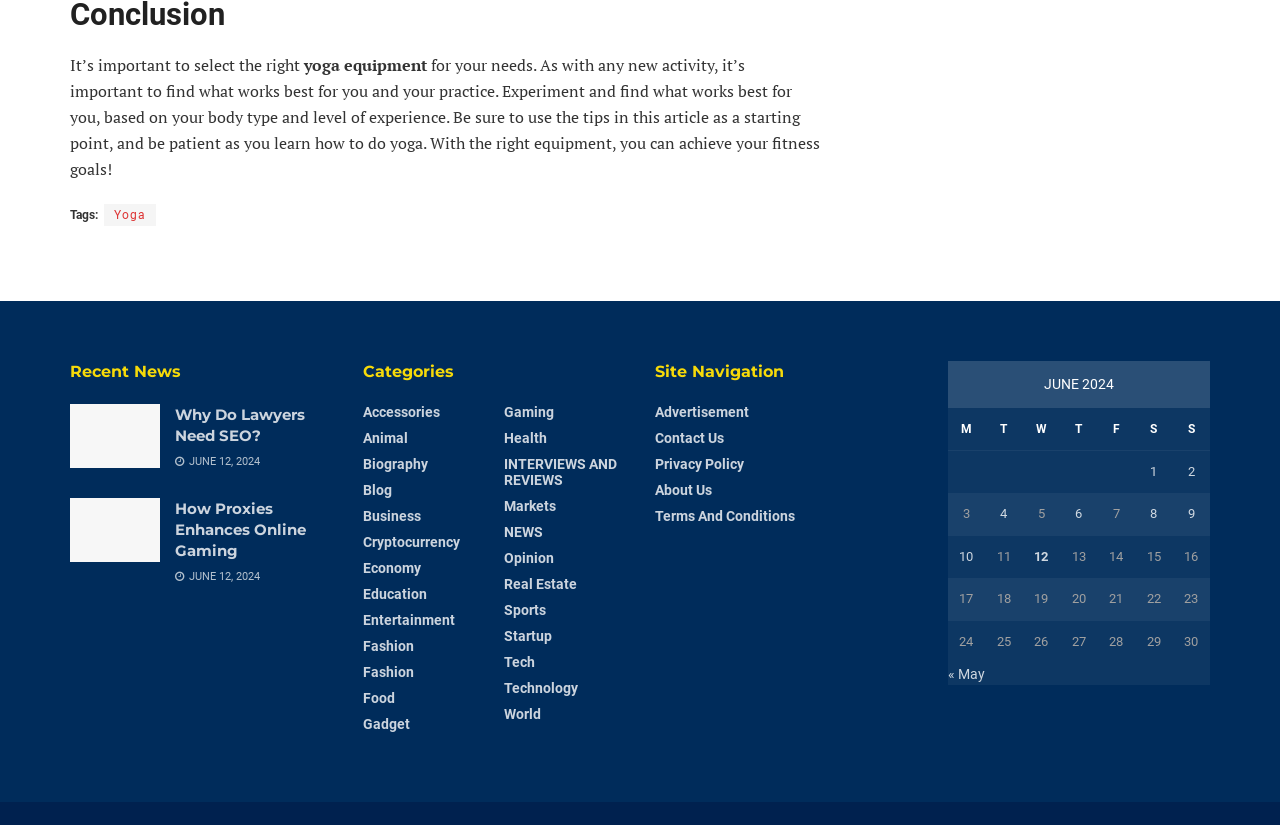Please identify the bounding box coordinates of the clickable area that will allow you to execute the instruction: "View posts published on June 1, 2024".

[0.887, 0.546, 0.916, 0.598]